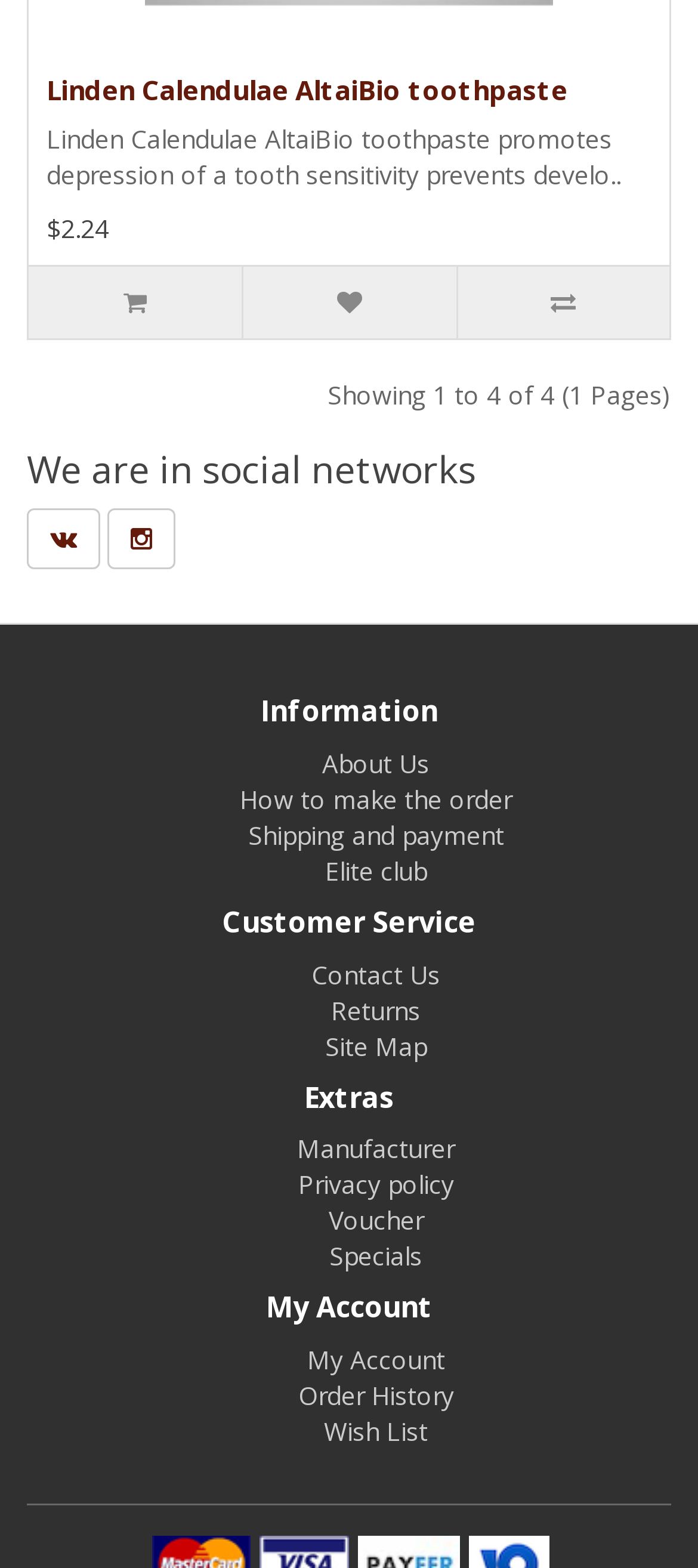What is the purpose of the three buttons on the product page?
Please give a detailed answer to the question using the information shown in the image.

The three buttons on the product page have icons '', '', and '', but their exact purpose is not explicitly stated on the page. They may be related to adding the product to a wishlist, comparing products, or other functions, but without more context, it is unclear.